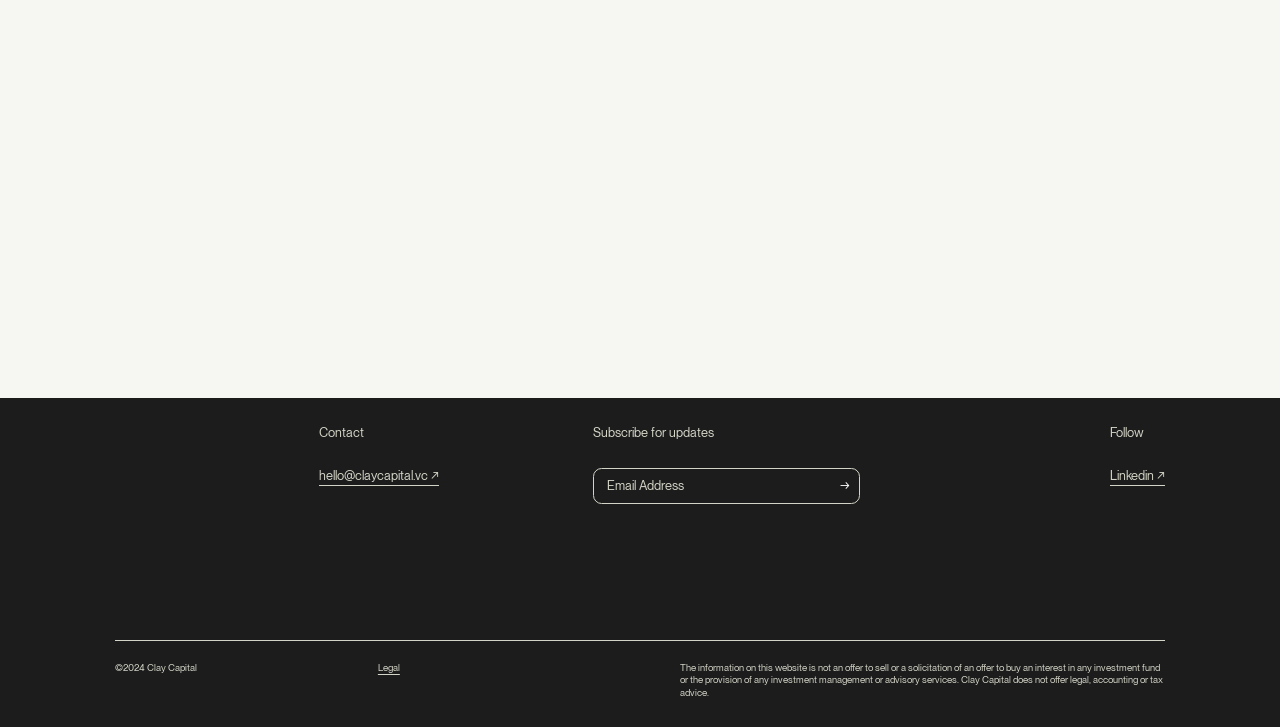What is the copyright information on the webpage?
Please use the image to deliver a detailed and complete answer.

The copyright information is mentioned in the static text element '©2023 CLAY CAPITAL PTE. LTD.. All Rights Reserved.' which is located near the bottom of the webpage.